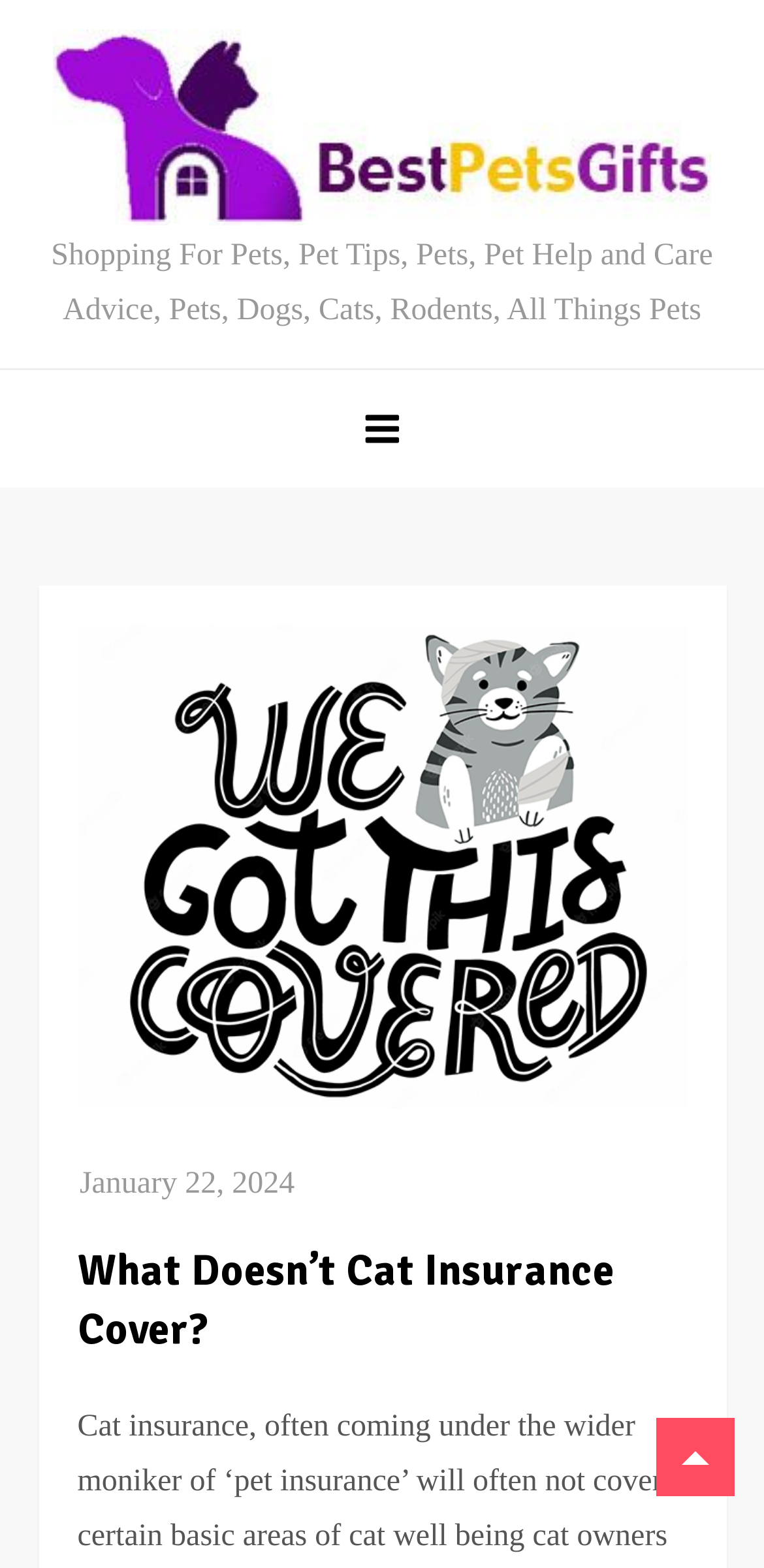Extract the heading text from the webpage.

What Doesn’t Cat Insurance Cover?